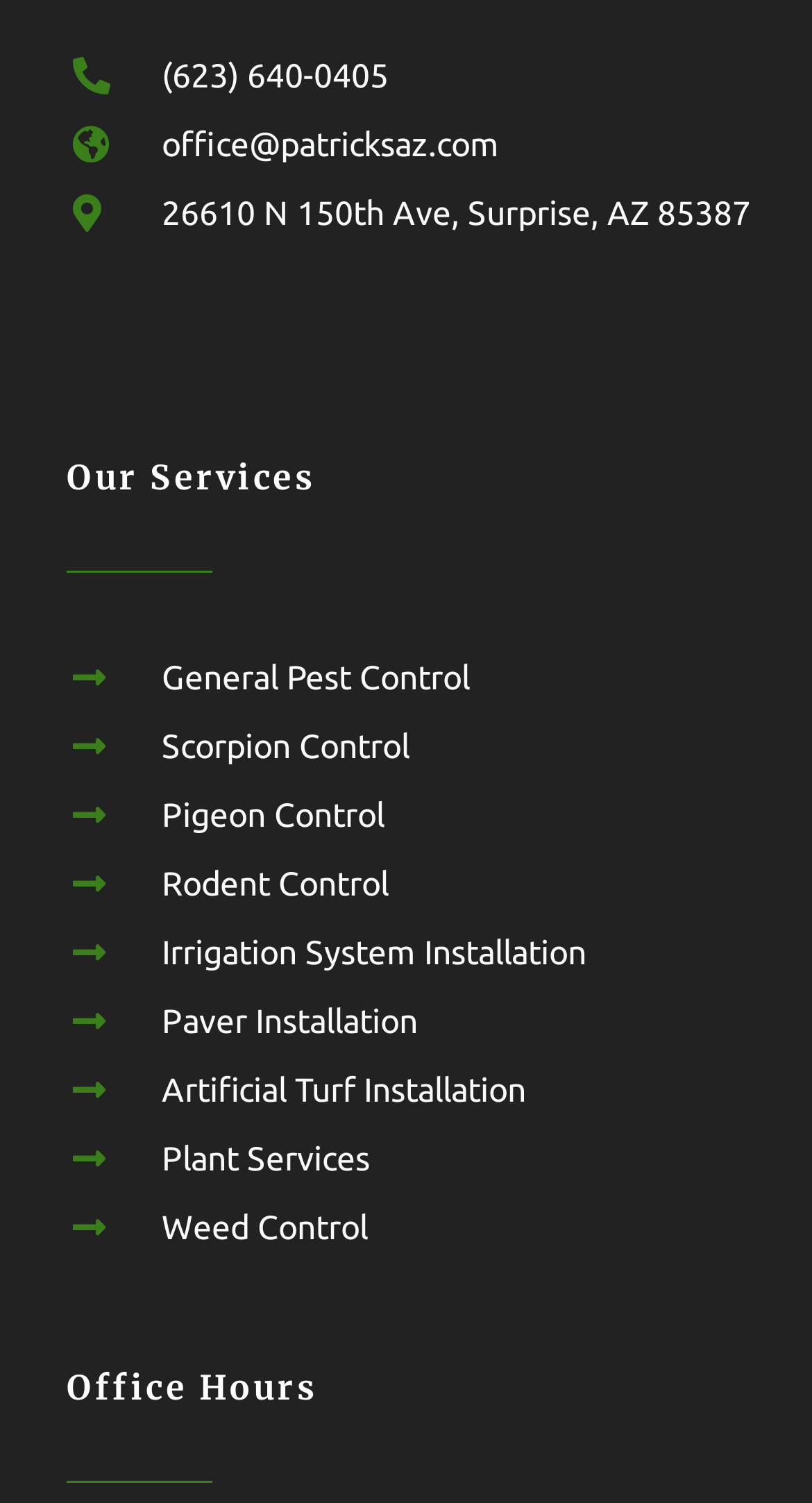Find the bounding box coordinates for the UI element that matches this description: "General Pest Control".

[0.09, 0.433, 0.967, 0.466]